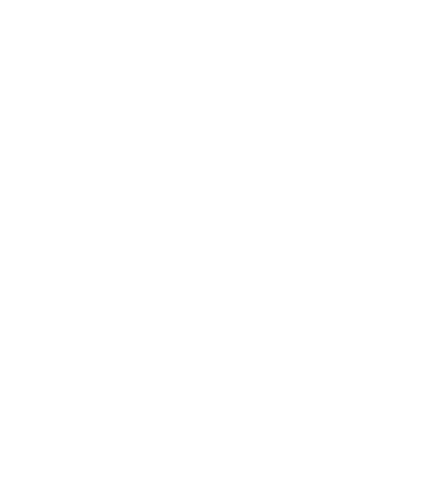Elaborate on the details you observe in the image.

The image showcases the **Dolphin Explorer E20 Robotic Pool Cleaner**, an innovative device designed to streamline pool maintenance. This cleaner features advanced technology to efficiently scrub floors and walls, ensuring a sparkling clean pool with minimal effort. Its compact design allows it to navigate various pool shapes and surfaces easily. Highlighted on a webpage dedicated to pool cleaning solutions, the Dolphin Explorer E20 stands out as a reliable and effective option for pool owners looking to maintain a pristine swimming environment.